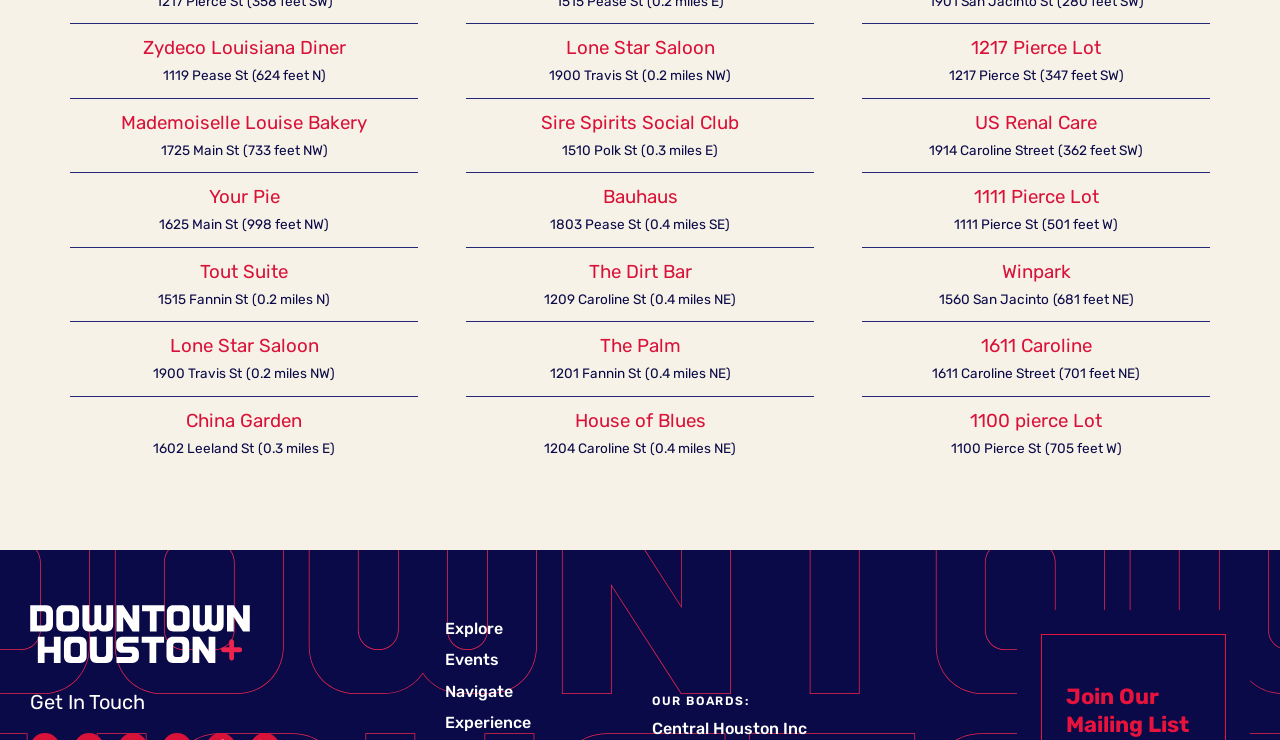What is the name of the first restaurant?
Based on the screenshot, answer the question with a single word or phrase.

Zydeco Louisiana Diner